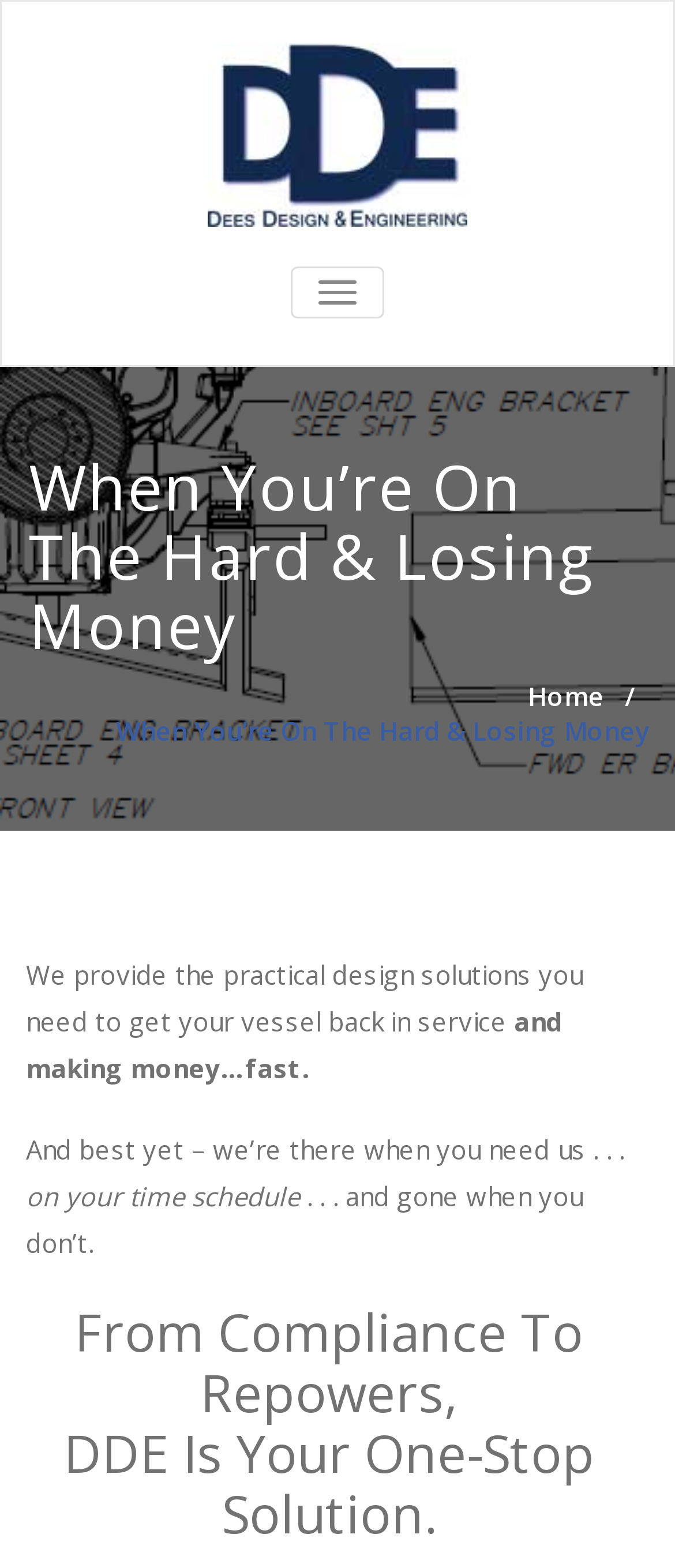Please provide a short answer using a single word or phrase for the question:
What is the company's focus in its services?

Practical solutions